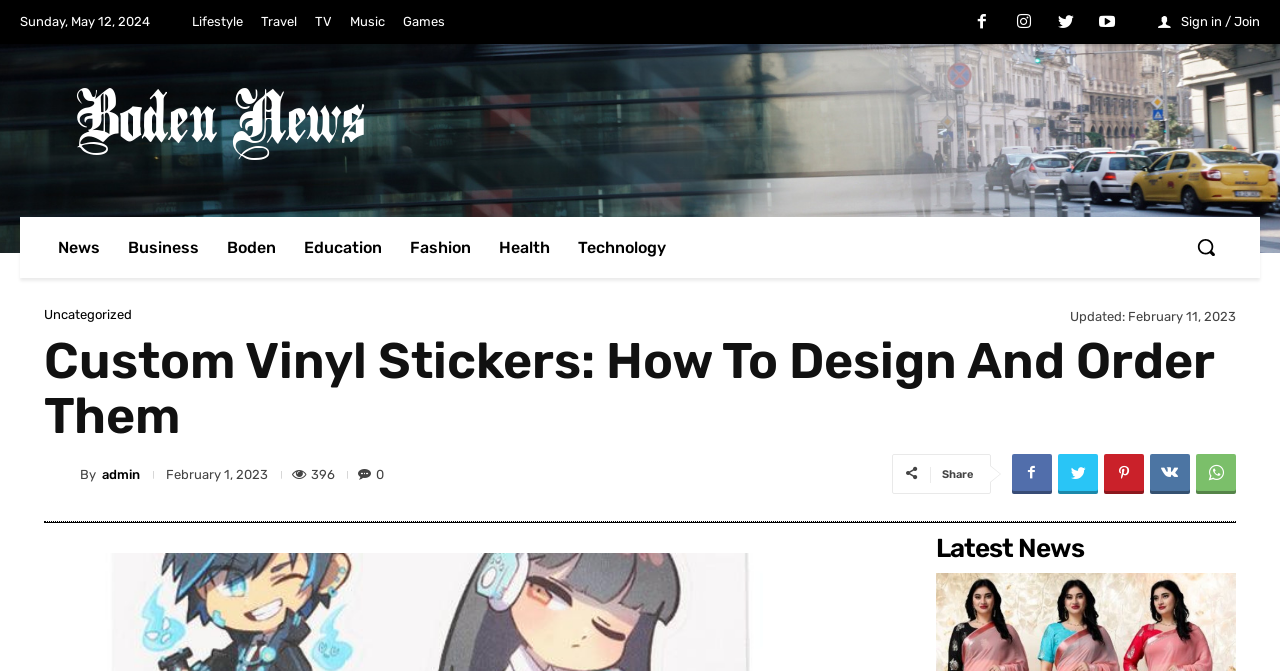Determine the bounding box coordinates for the UI element with the following description: "TV". The coordinates should be four float numbers between 0 and 1, represented as [left, top, right, bottom].

[0.239, 0.0, 0.266, 0.066]